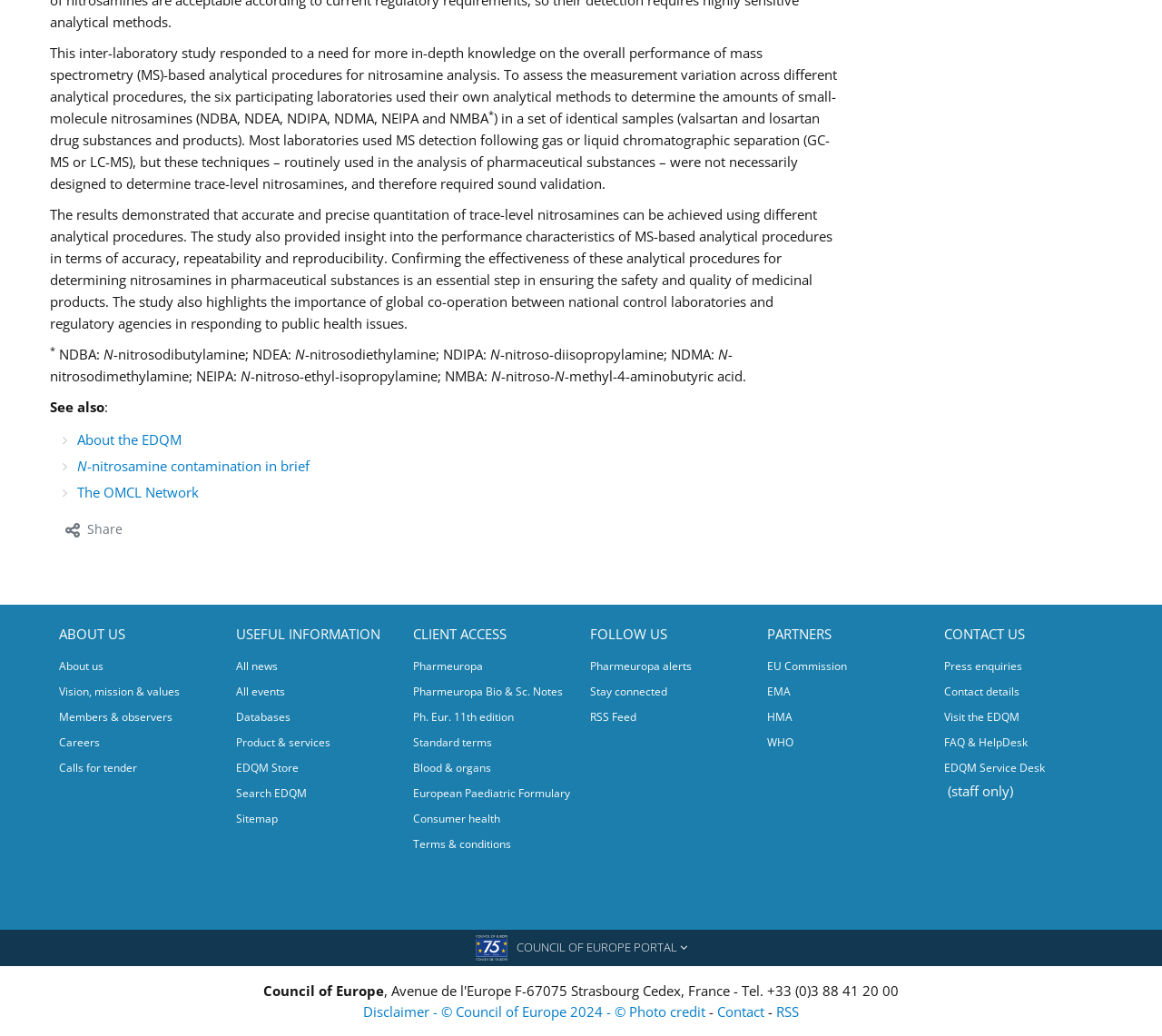Using details from the image, please answer the following question comprehensively:
What is the purpose of the inter-laboratory study?

The study was conducted to assess the measurement variation across different analytical procedures used by the participating laboratories to determine the amounts of small-molecule nitrosamines in a set of identical samples.